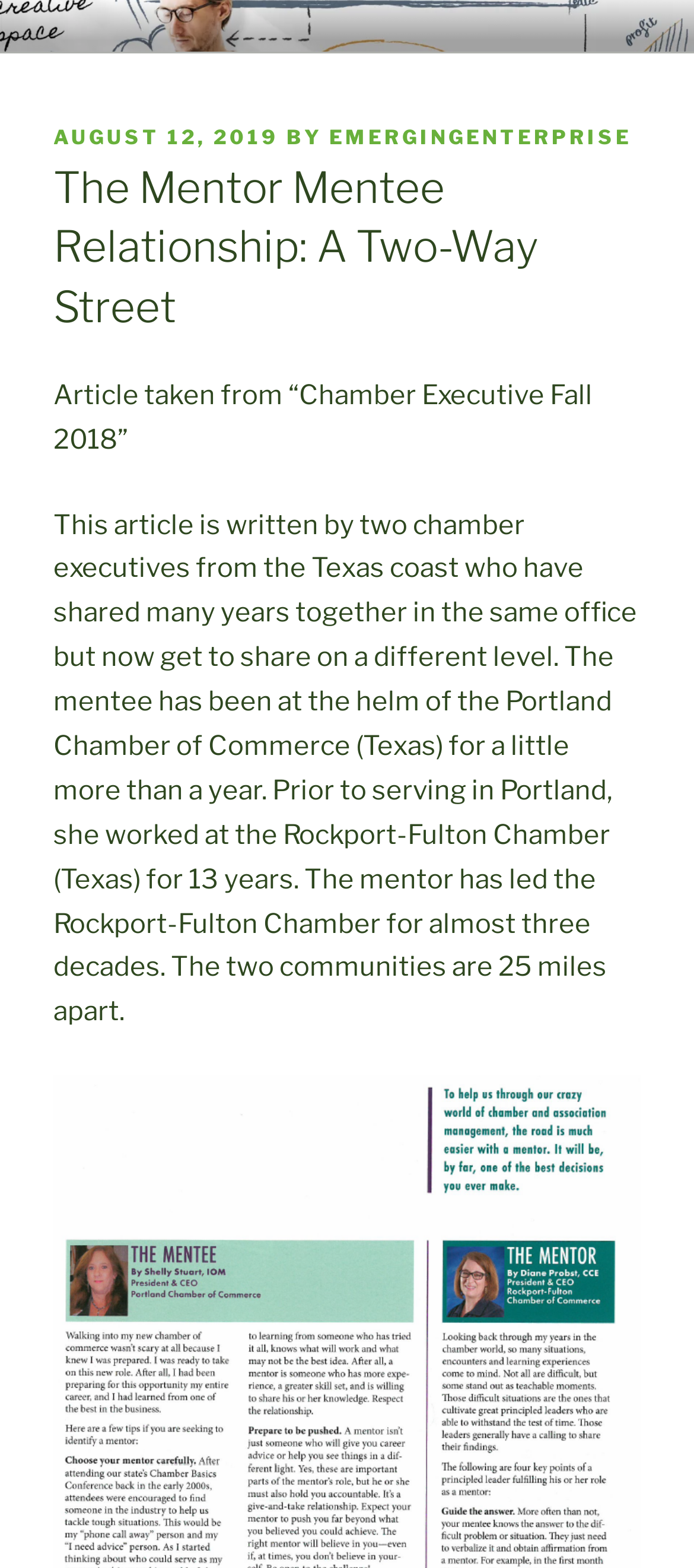Provide the bounding box coordinates of the HTML element this sentence describes: "LINITOP BASE". The bounding box coordinates consist of four float numbers between 0 and 1, i.e., [left, top, right, bottom].

None